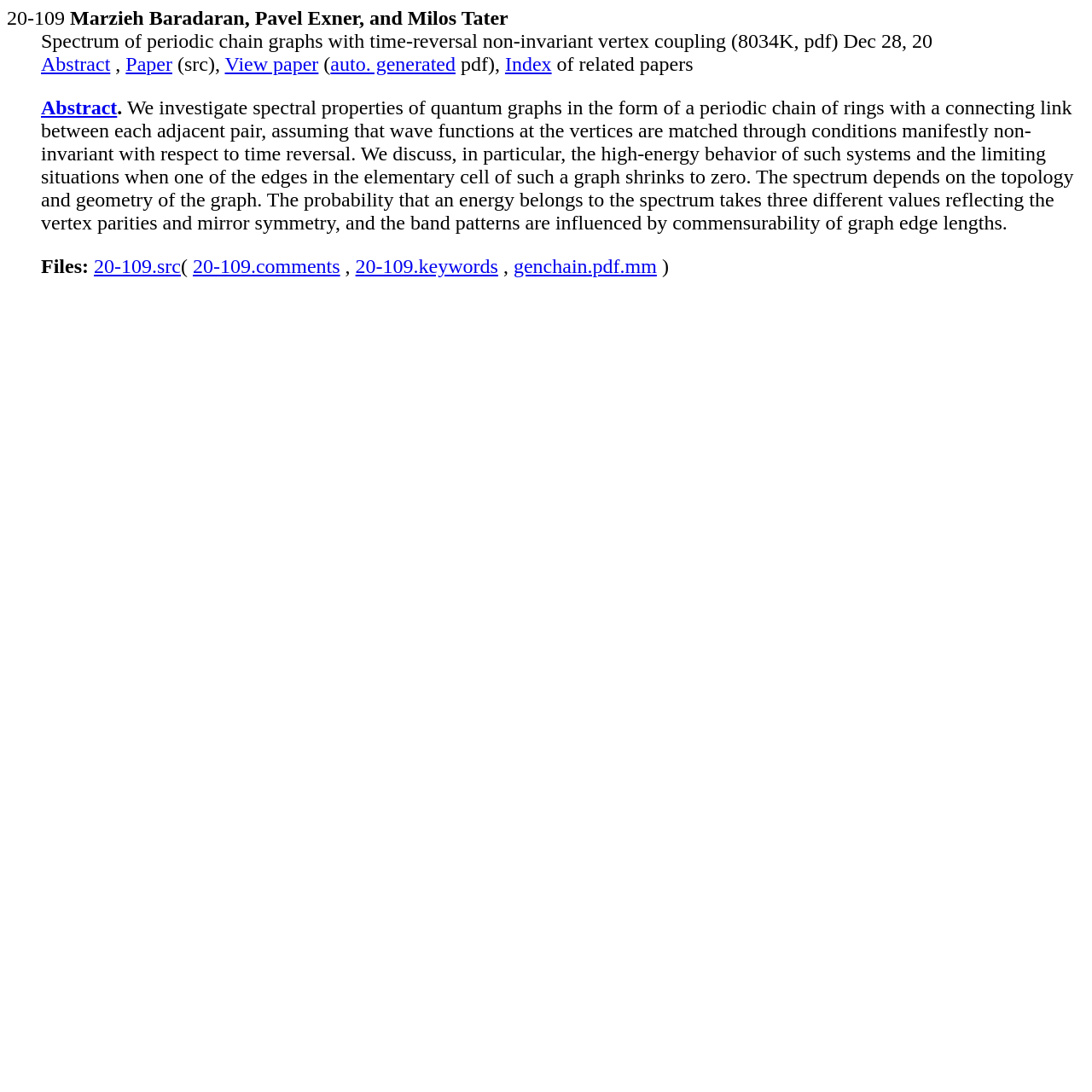Determine the bounding box coordinates of the UI element that matches the following description: "Index". The coordinates should be four float numbers between 0 and 1 in the format [left, top, right, bottom].

[0.462, 0.048, 0.505, 0.069]